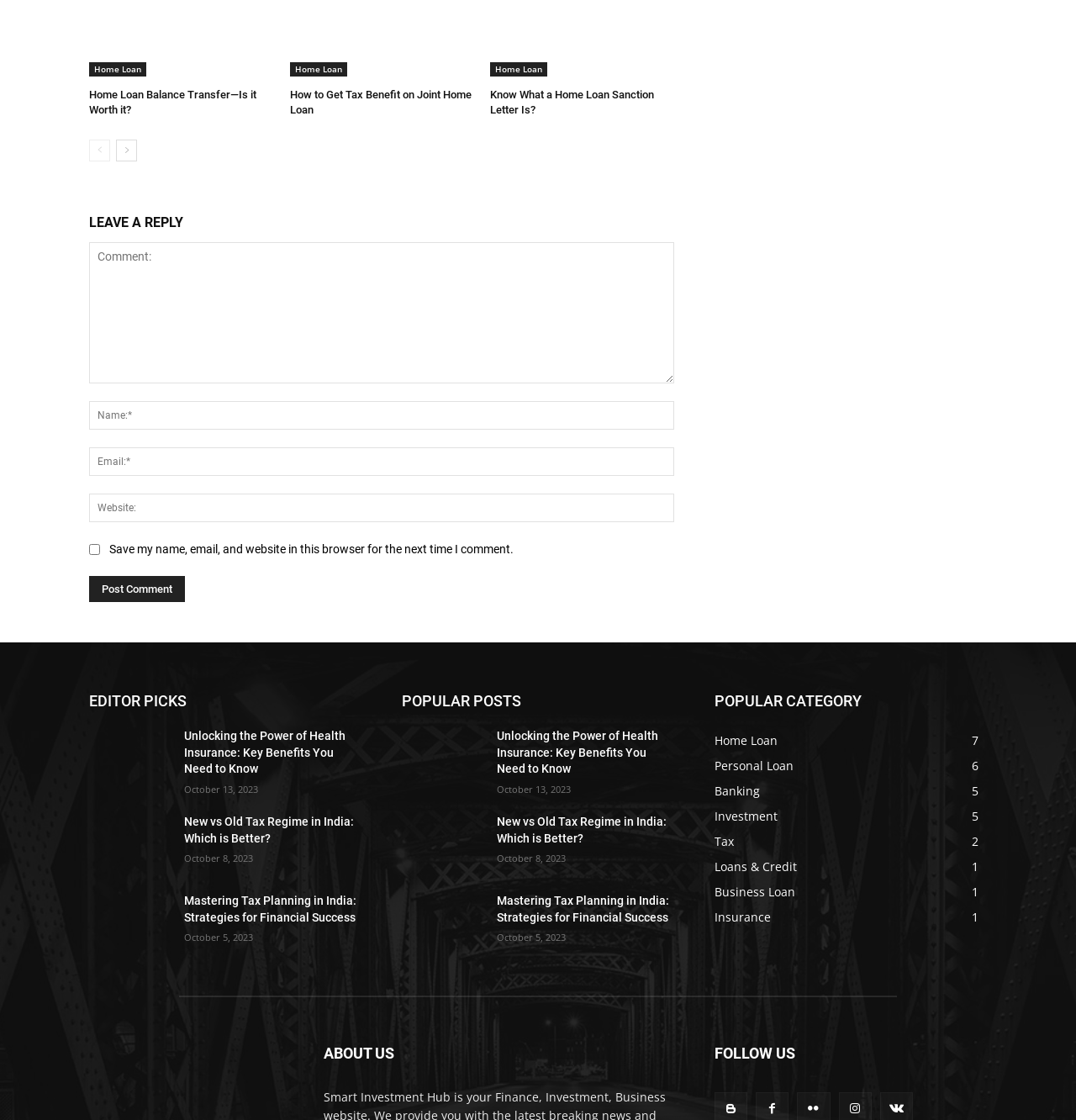Determine the bounding box coordinates for the clickable element required to fulfill the instruction: "Click on 'Home Loan Balance Transfer—Is it Worth it?'". Provide the coordinates as four float numbers between 0 and 1, i.e., [left, top, right, bottom].

[0.083, 0.078, 0.254, 0.105]